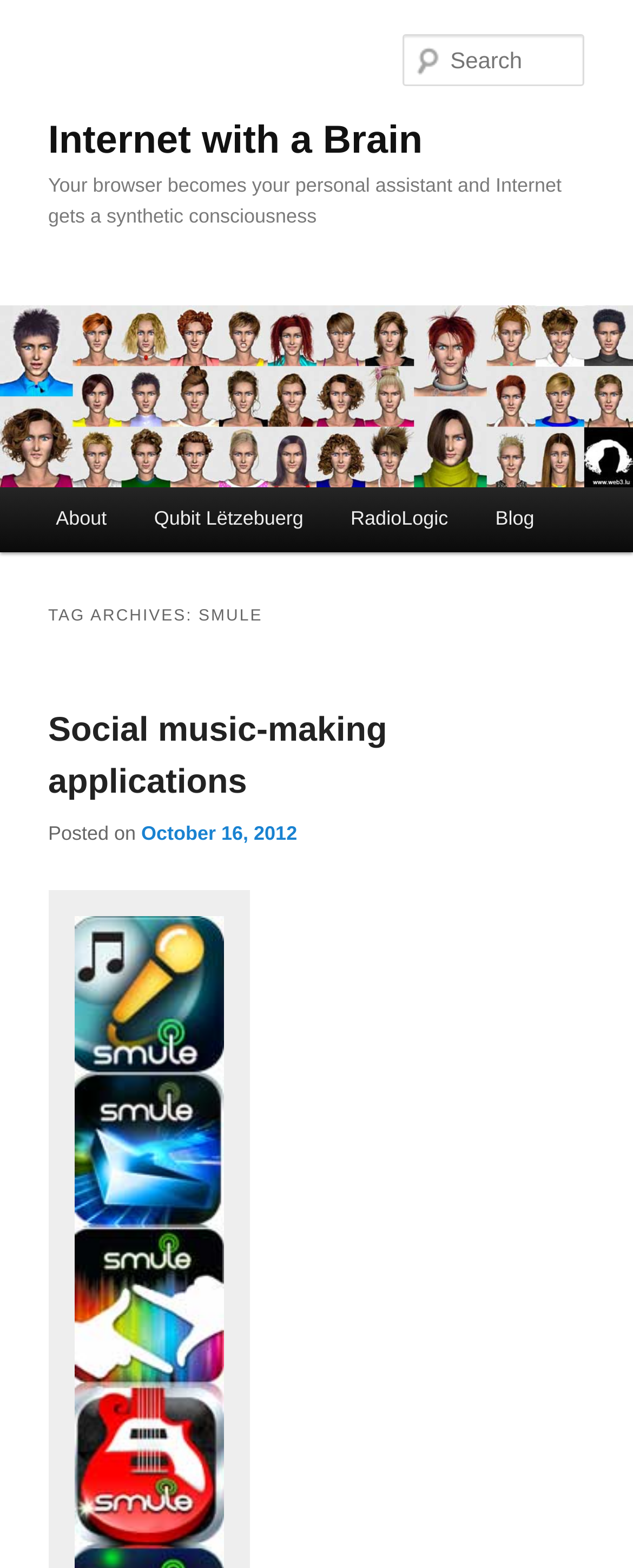What is the date of the post?
Please analyze the image and answer the question with as much detail as possible.

I found a link 'October 16, 2012' which is accompanied by the text 'Posted on' which implies that the date of the post is October 16, 2012.